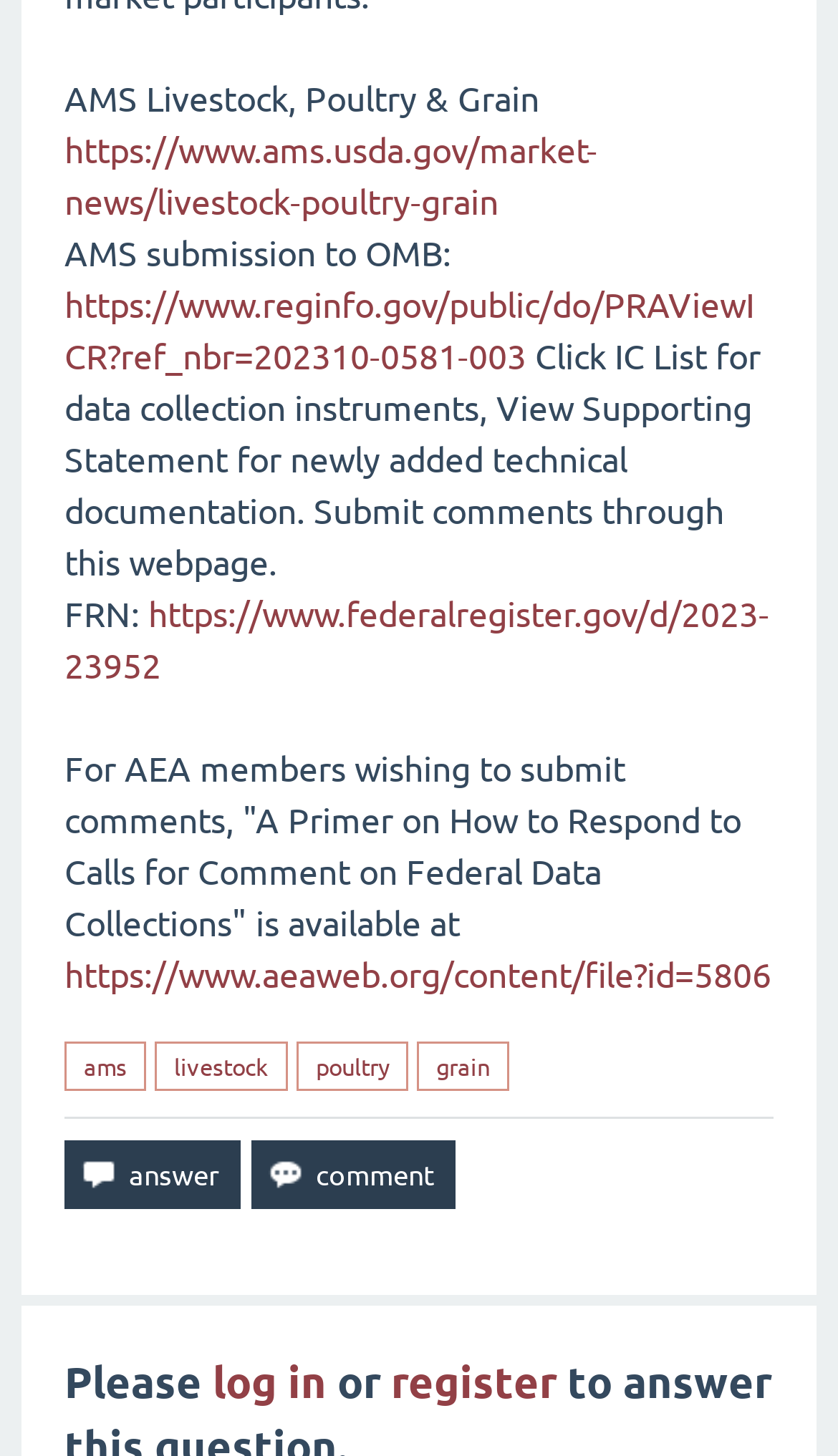Examine the image and give a thorough answer to the following question:
What is the name of the livestock market news?

The name of the livestock market news can be found at the top of the webpage, where it says 'AMS Livestock, Poultry & Grain' in a static text element.